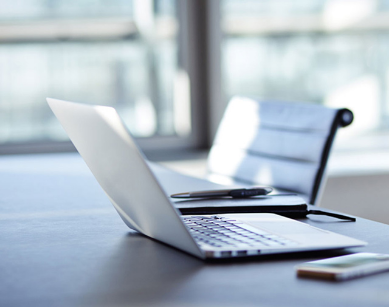Is the keyboard of the laptop clean?
Refer to the screenshot and answer in one word or phrase.

Yes